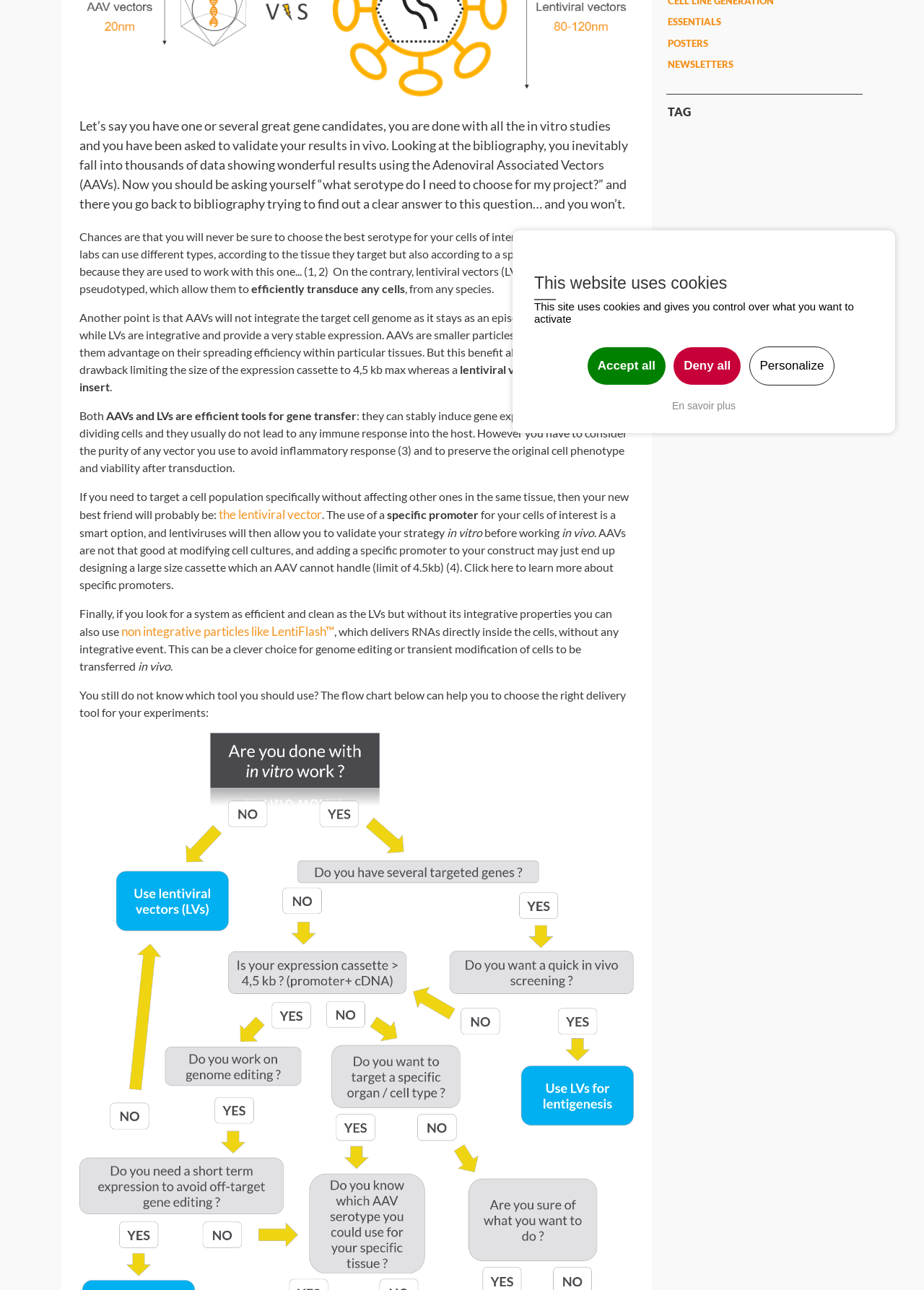Please specify the bounding box coordinates in the format (top-left x, top-left y, bottom-right x, bottom-right y), with values ranging from 0 to 1. Identify the bounding box for the UI component described as follows: Deny all

[0.729, 0.269, 0.802, 0.298]